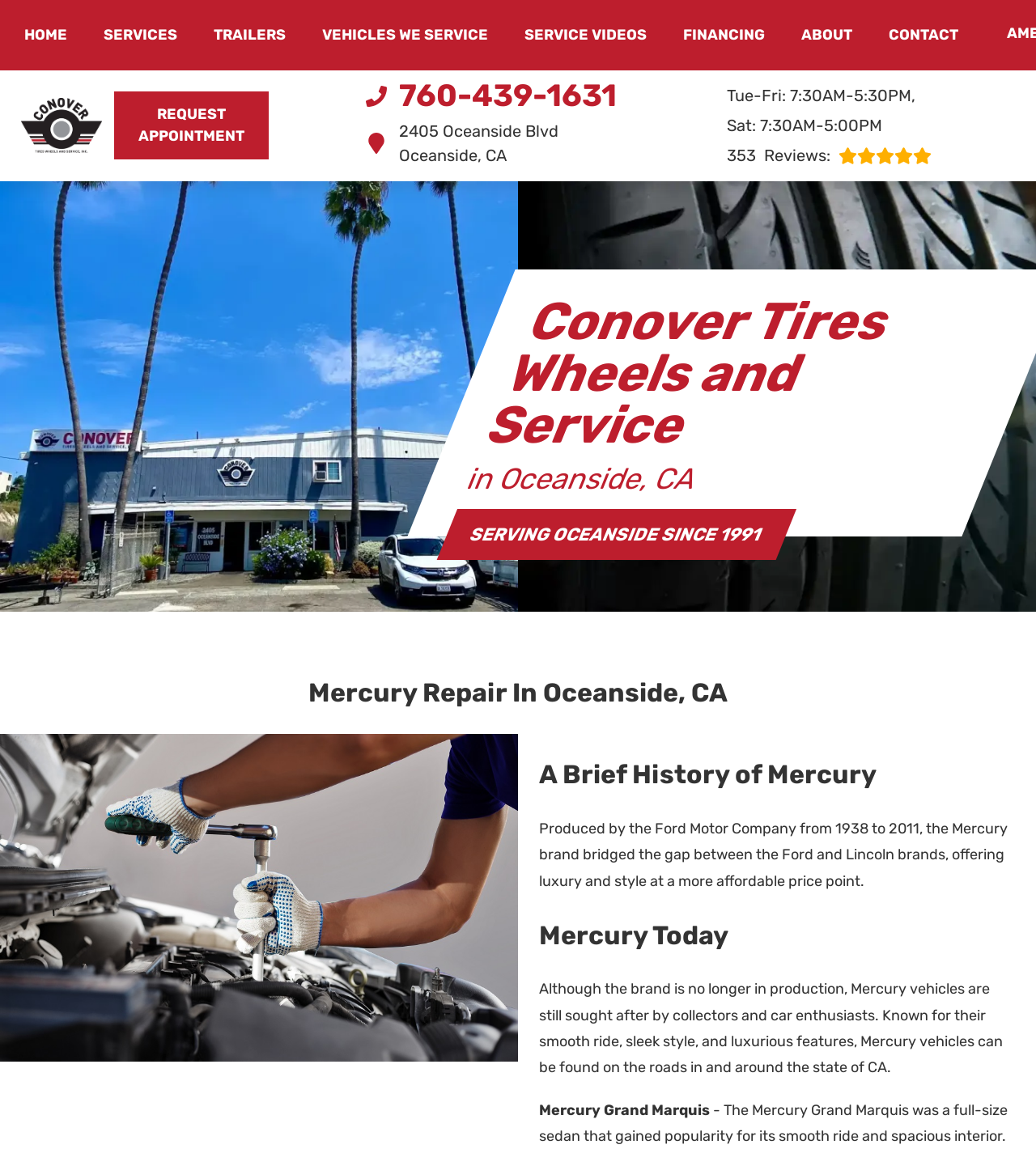Locate the bounding box coordinates of the area you need to click to fulfill this instruction: 'Click MERCURY'. The coordinates must be in the form of four float numbers ranging from 0 to 1: [left, top, right, bottom].

[0.518, 0.542, 0.709, 0.578]